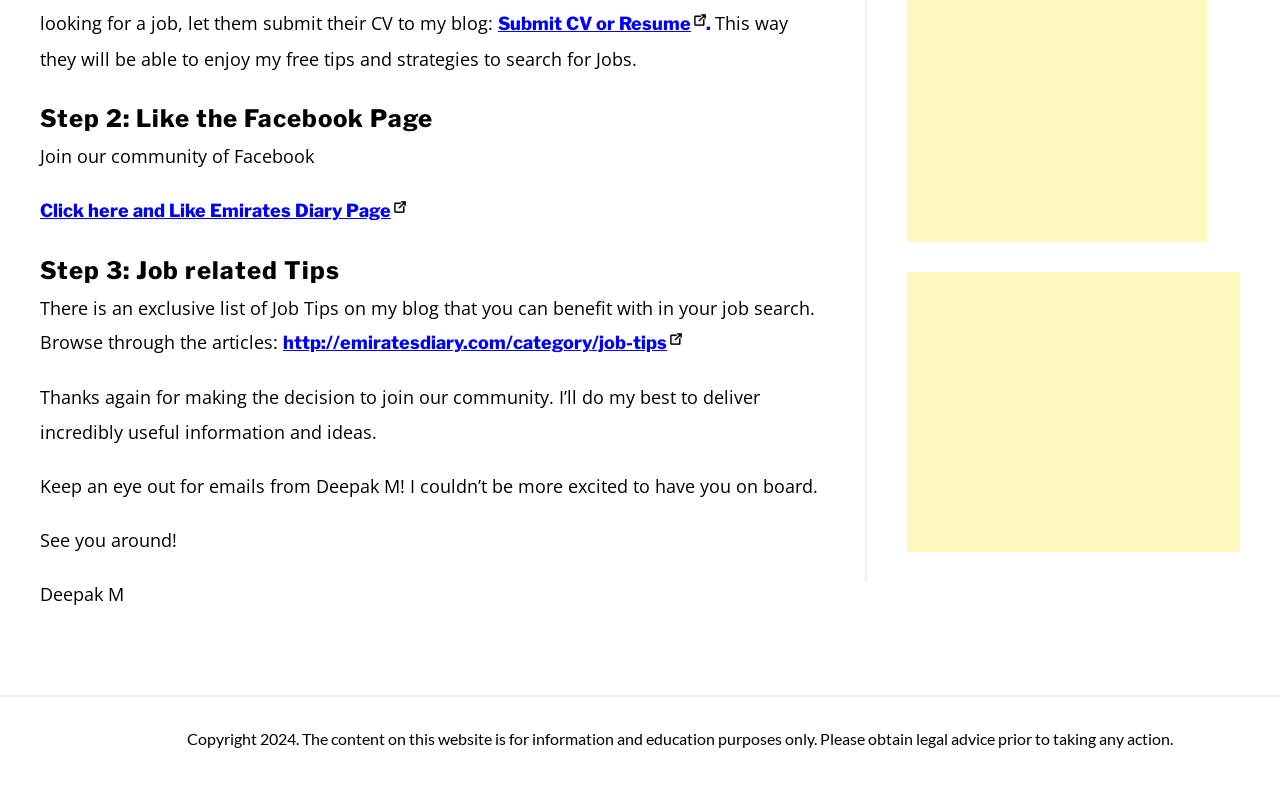Using the provided element description "aria-label="Advertisement" name="aswift_2" title="Advertisement"", determine the bounding box coordinates of the UI element.

[0.709, 0.338, 0.999, 0.686]